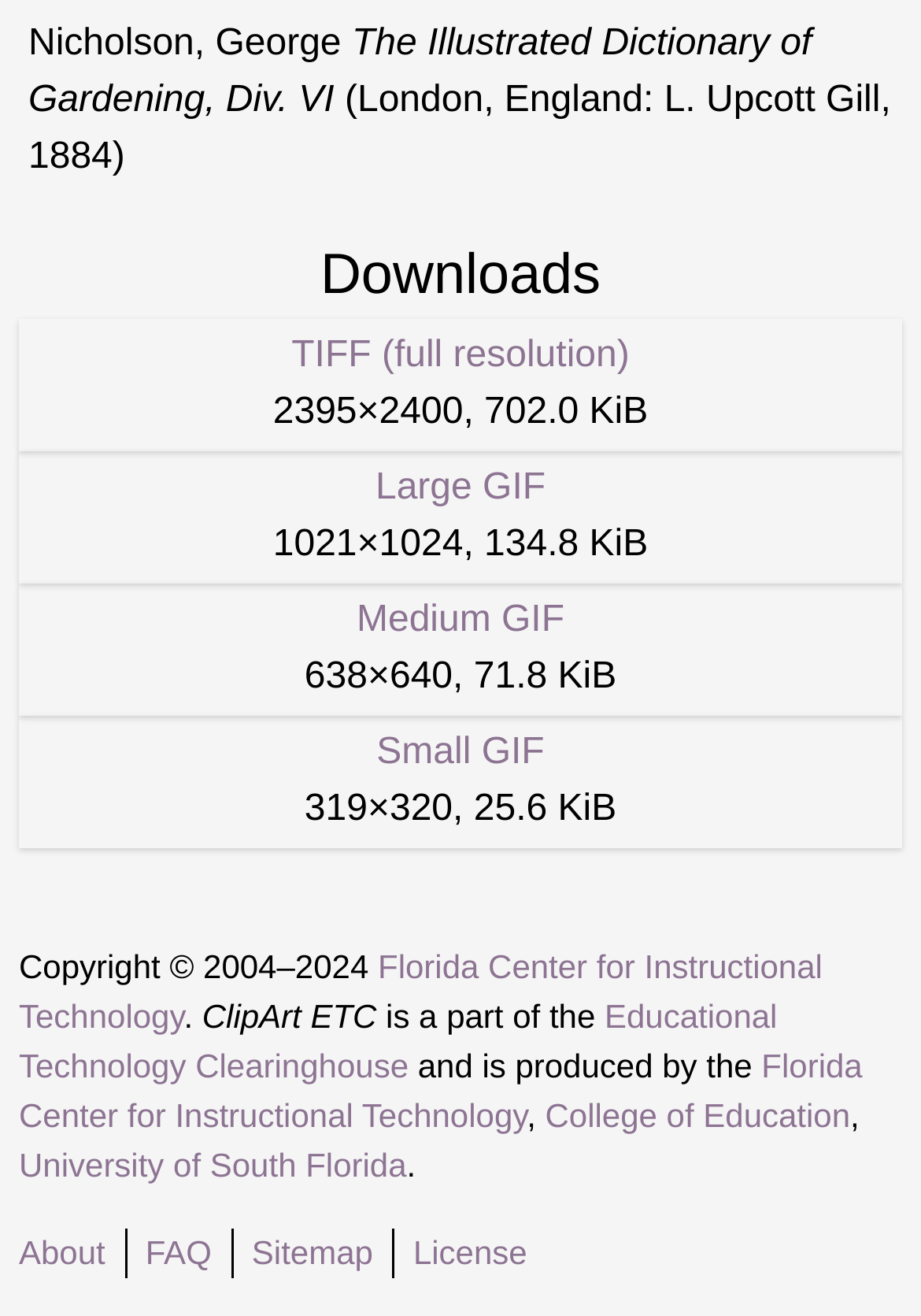What is the title of the book?
Give a detailed and exhaustive answer to the question.

The title of the book can be found at the top of the webpage, where it is written in a static text element as 'The Illustrated Dictionary of Gardening, Div. VI'.